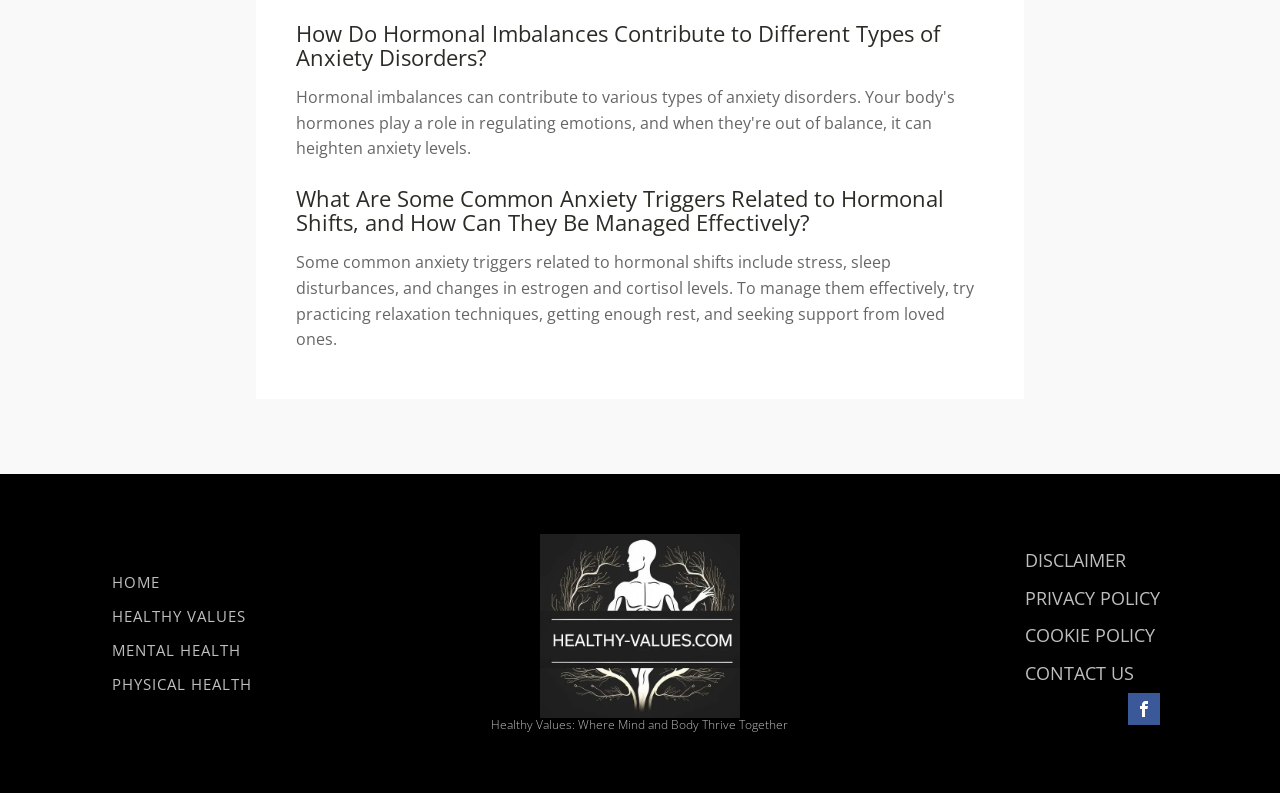Identify the coordinates of the bounding box for the element that must be clicked to accomplish the instruction: "Click HOME".

[0.088, 0.713, 0.197, 0.756]